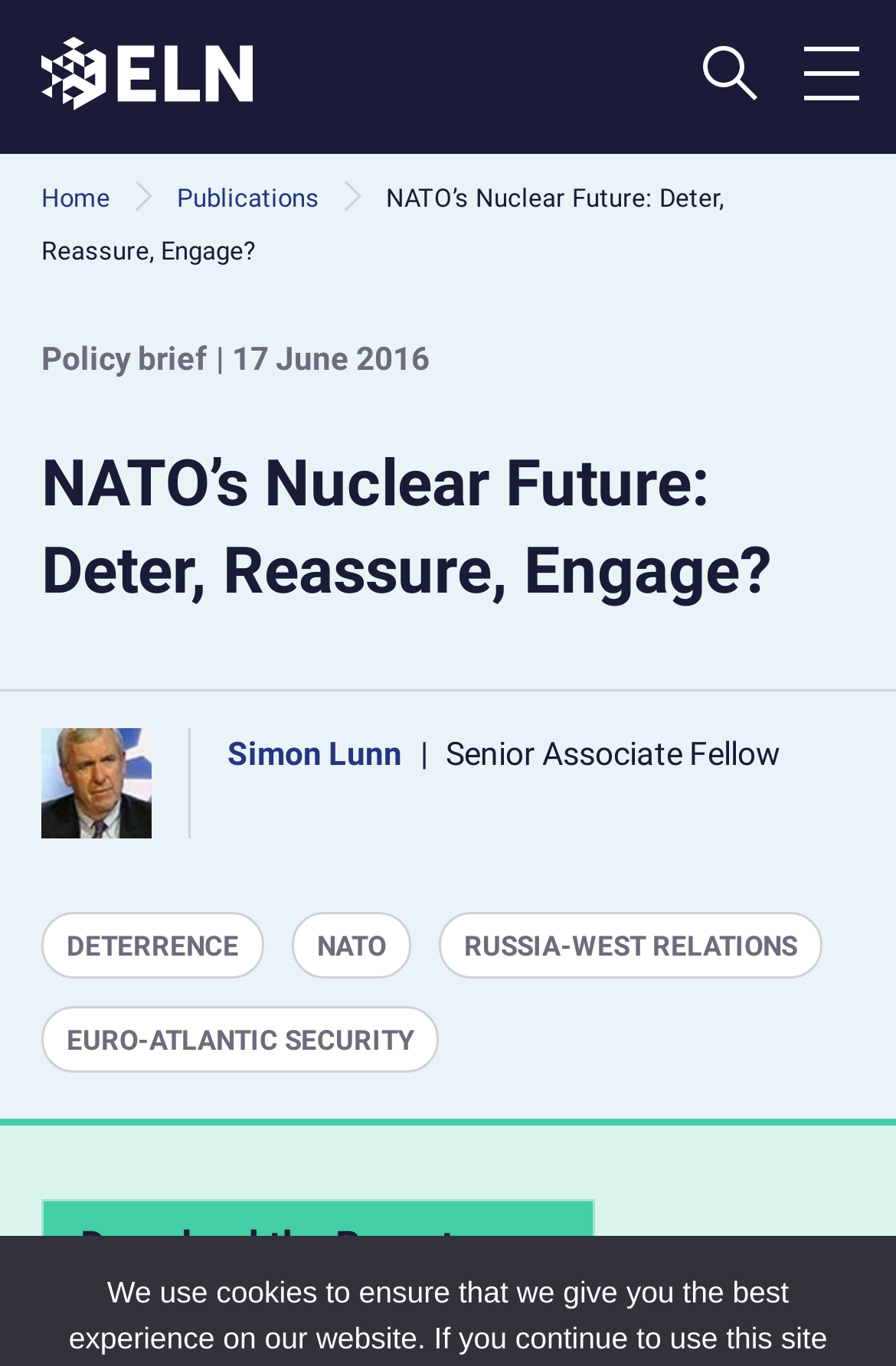Can you identify the bounding box coordinates of the clickable region needed to carry out this instruction: 'Click the Home link'? The coordinates should be four float numbers within the range of 0 to 1, stated as [left, top, right, bottom].

[0.046, 0.135, 0.123, 0.156]